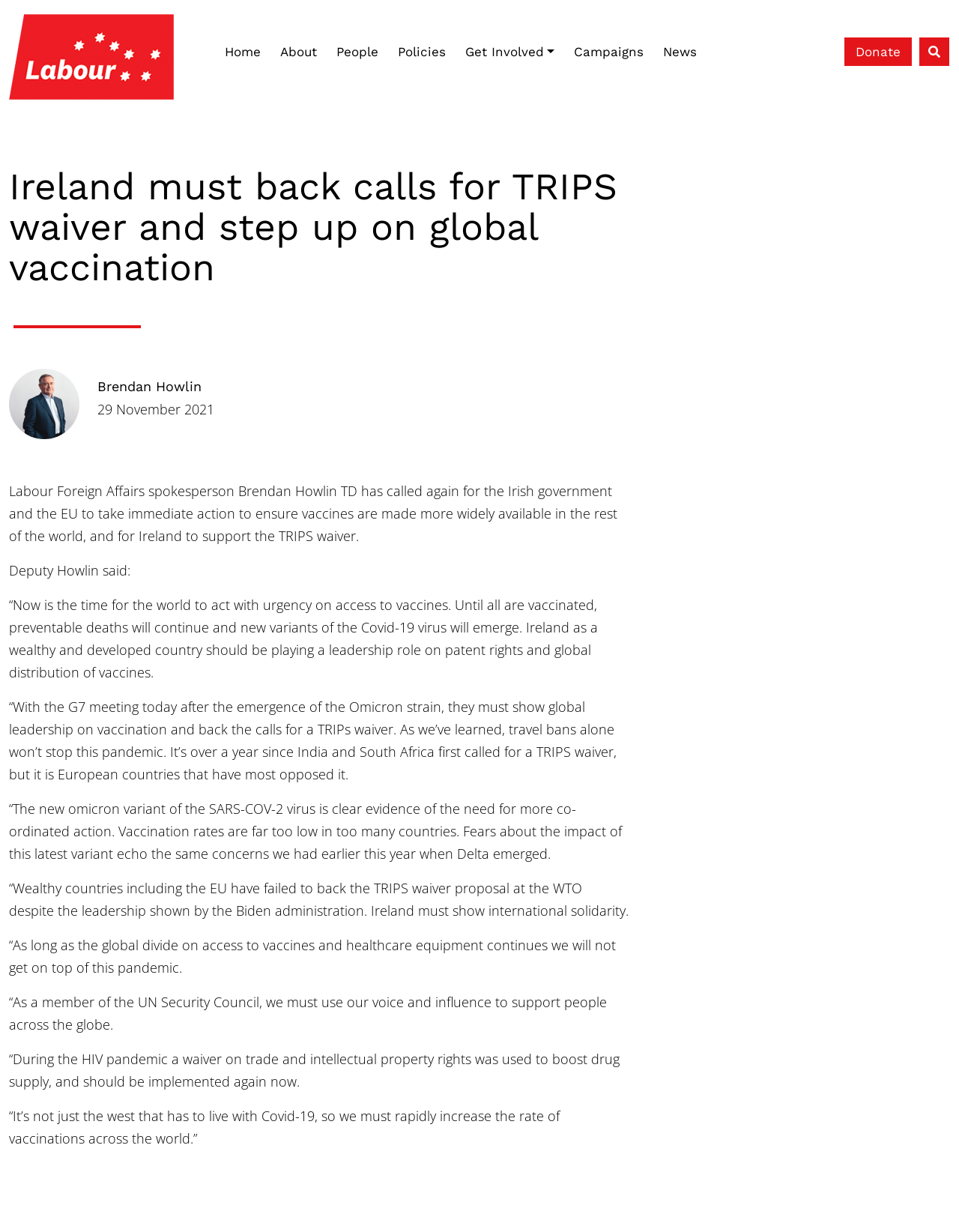Please identify the bounding box coordinates of the element that needs to be clicked to perform the following instruction: "View News".

[0.681, 0.03, 0.737, 0.054]